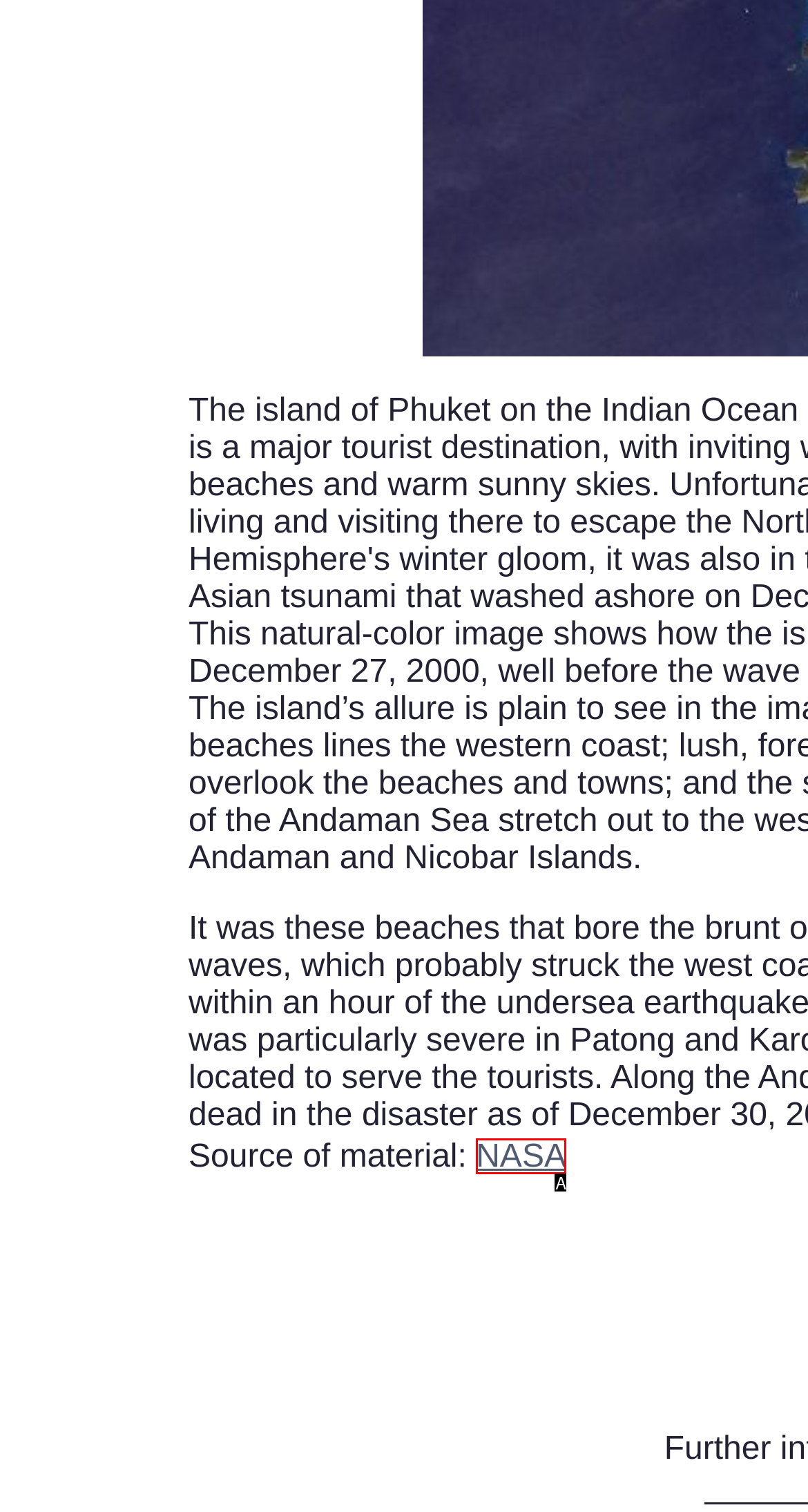Determine which option fits the following description: NASA
Answer with the corresponding option's letter directly.

A